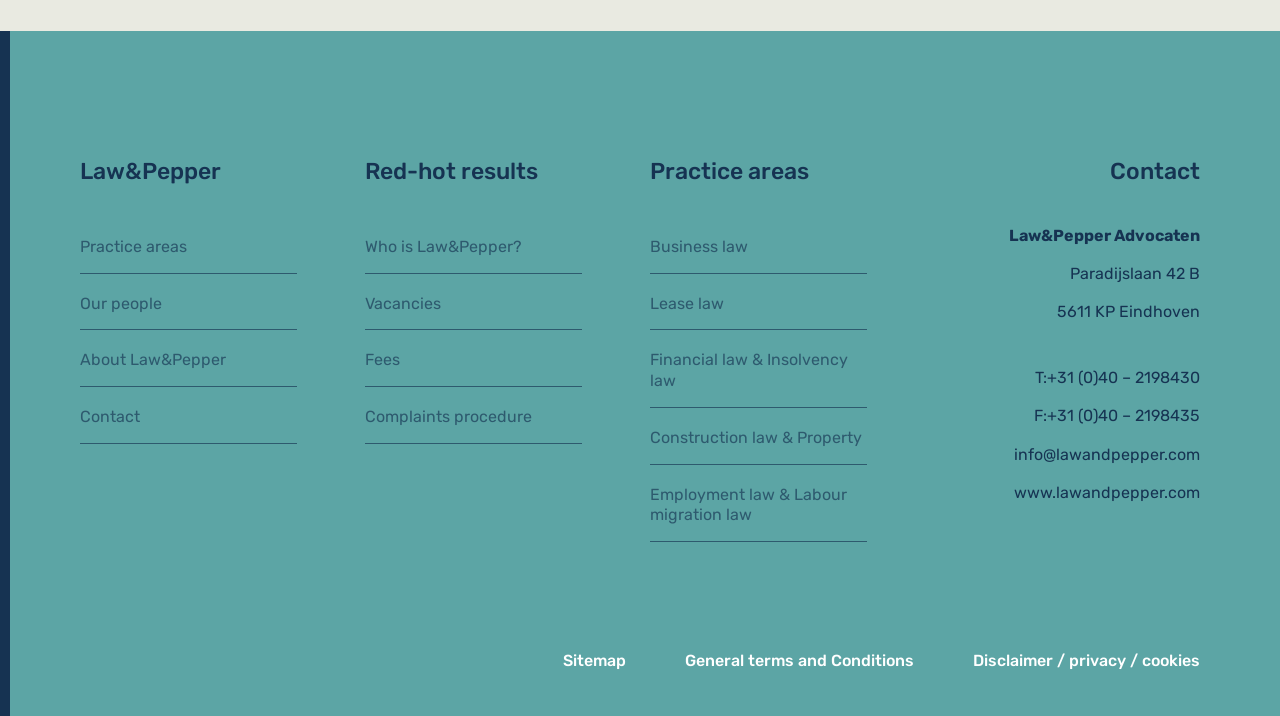Locate the bounding box coordinates of the area that needs to be clicked to fulfill the following instruction: "Visit IR Global". The coordinates should be in the format of four float numbers between 0 and 1, namely [left, top, right, bottom].

[0.161, 0.91, 0.245, 0.936]